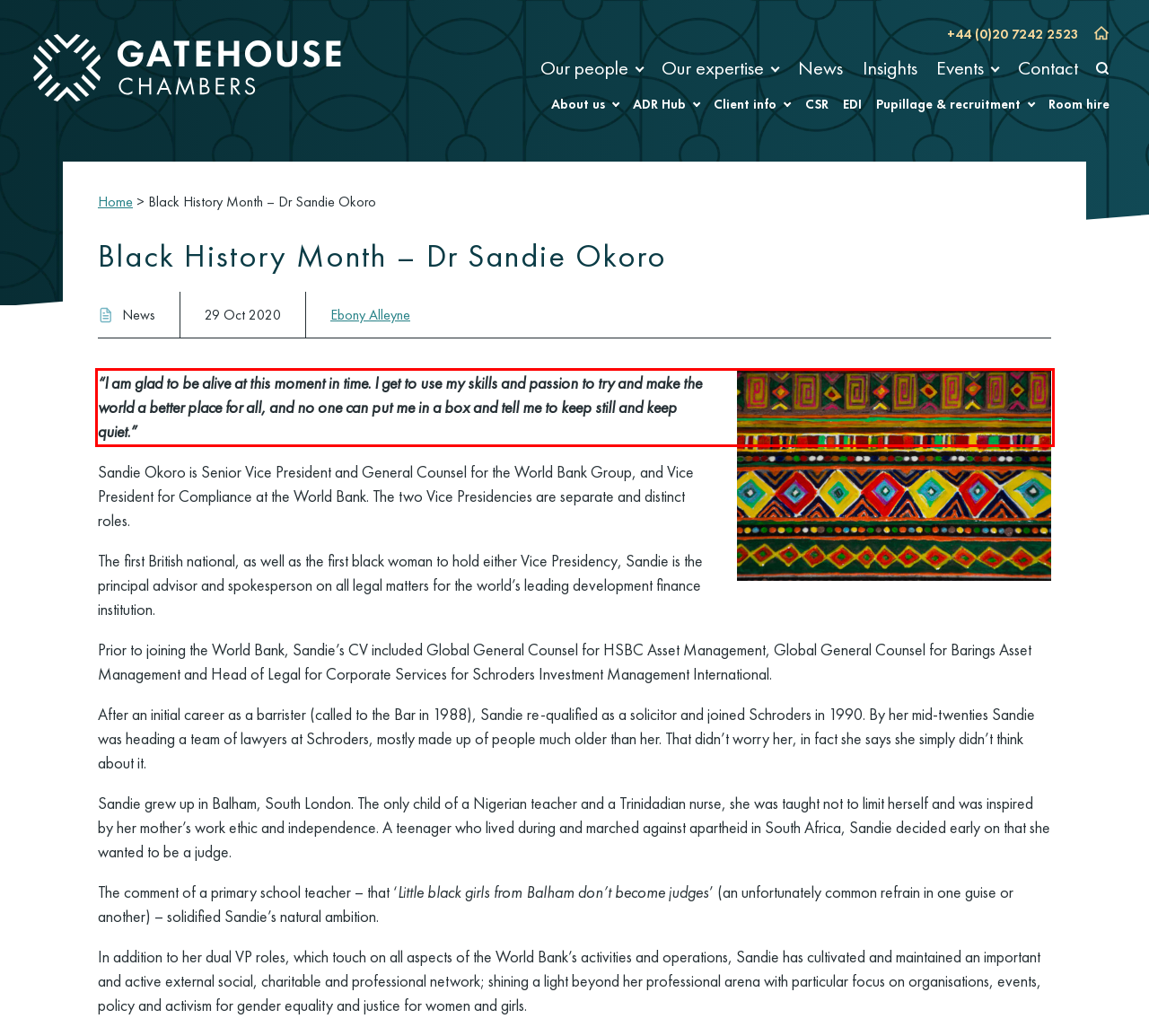Analyze the screenshot of a webpage where a red rectangle is bounding a UI element. Extract and generate the text content within this red bounding box.

“I am glad to be alive at this moment in time. I get to use my skills and passion to try and make the world a better place for all, and no one can put me in a box and tell me to keep still and keep quiet.”